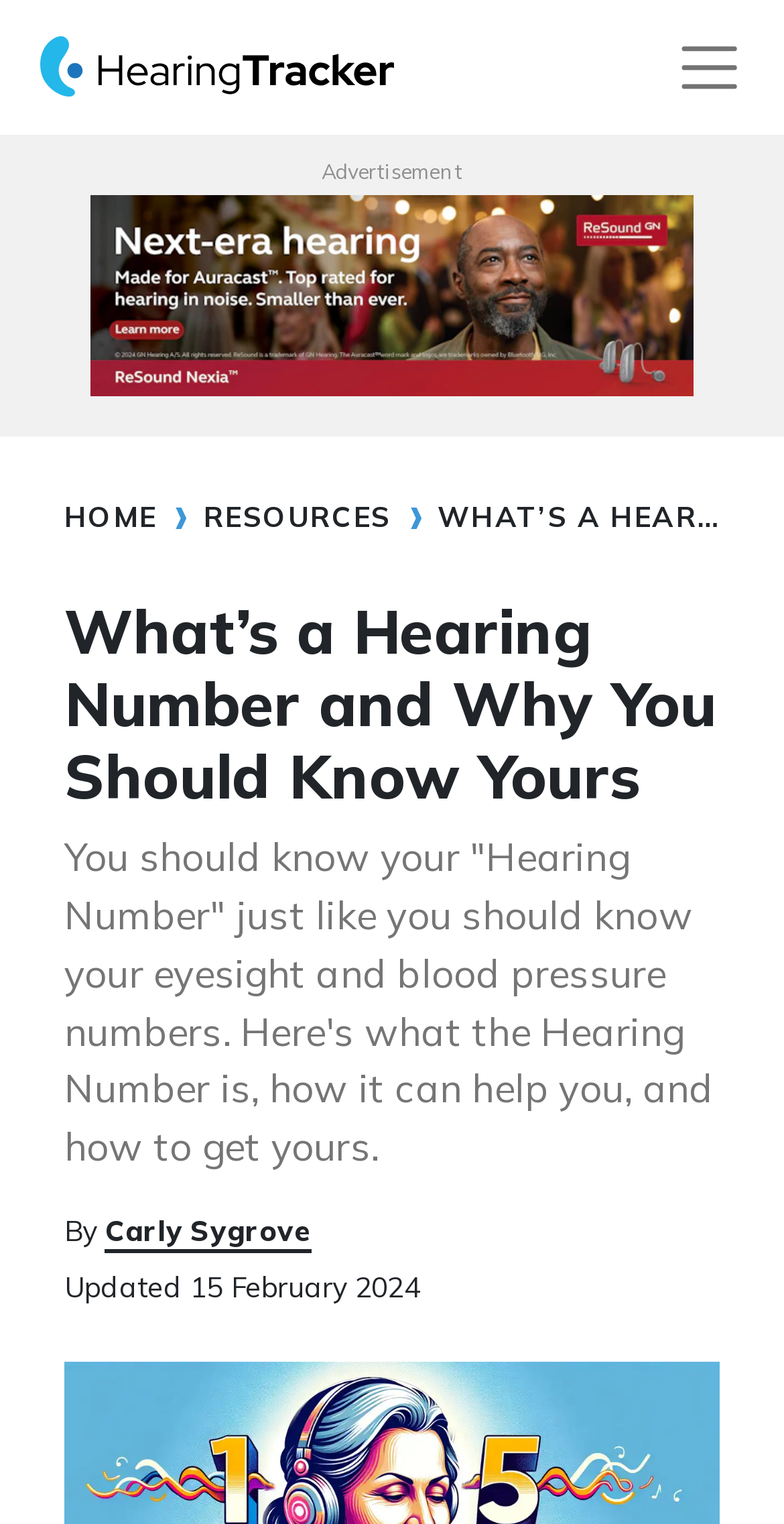Using the webpage screenshot, locate the HTML element that fits the following description and provide its bounding box: "aria-label="Toggle navigation"".

[0.86, 0.021, 0.949, 0.067]